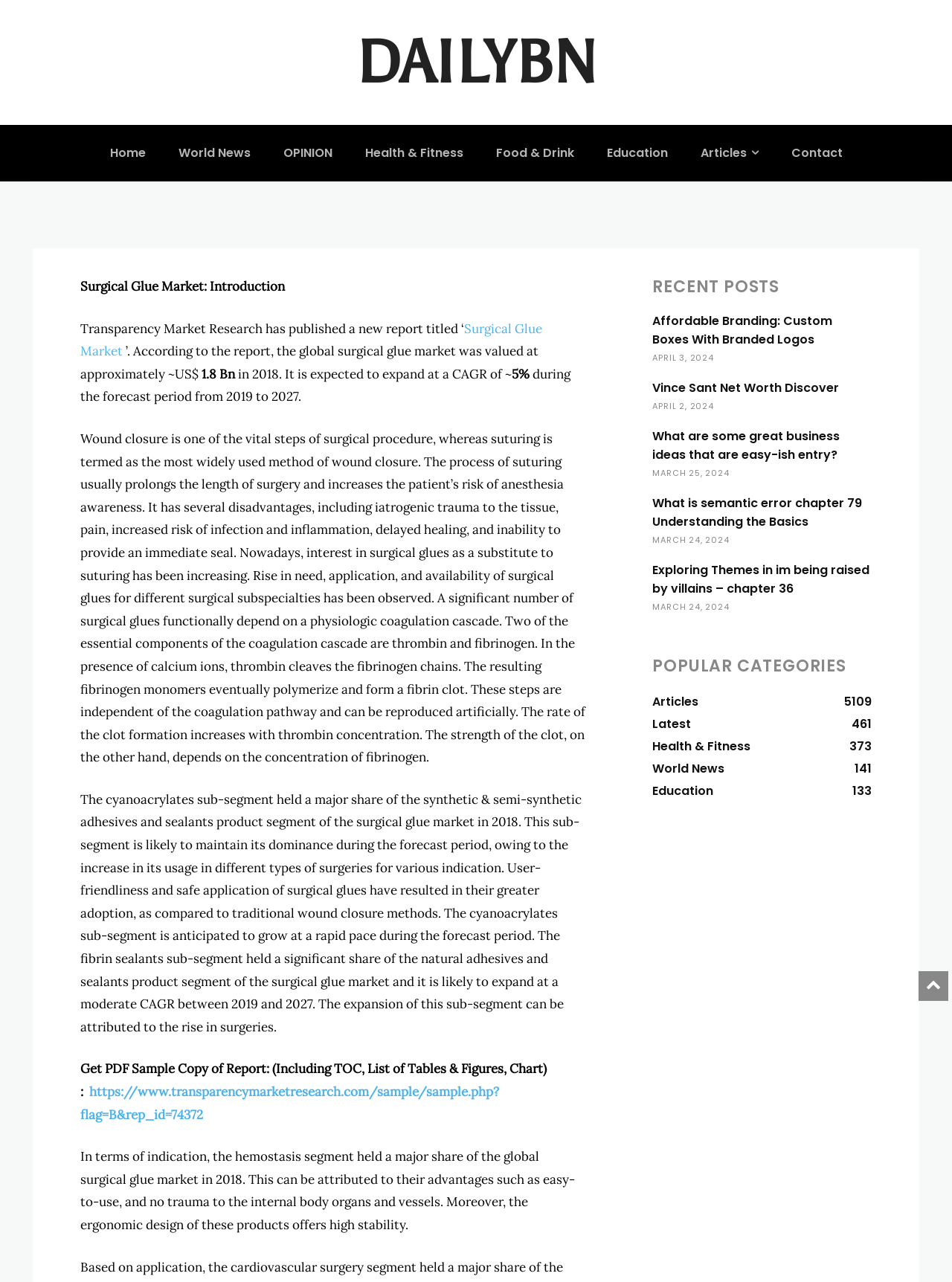Generate a comprehensive caption for the webpage you are viewing.

The webpage appears to be a news article or blog post from Dailybn, with a focus on the surgical glue market. At the top of the page, there is a navigation menu with links to various categories, including Home, World News, OPINION, Health & Fitness, Food & Drink, Education, and Articles. Below the navigation menu, there is a section with a heading "Impact of Outbreak of COVID-19 on Surgical Glue Market" and a subheading "Global Industry Analysis, Forecast 2027".

The main content of the page is divided into two sections. The first section discusses the surgical glue market, including its introduction, market value, and growth rate. The text explains that wound closure is a vital step in surgical procedures and that surgical glues are becoming increasingly popular as a substitute for suturing. It also mentions the advantages of surgical glues, such as ease of use and reduced risk of infection.

The second section appears to be a list of recent posts, with headings and links to various articles. The articles seem to be unrelated to the surgical glue market, with topics ranging from branding and custom boxes to business ideas and semantic errors. Each article has a timestamp, with dates ranging from March 24, 2024, to April 3, 2024.

On the right-hand side of the page, there is a section with popular categories, including Articles, Latest, Health & Fitness, World News, and Education. Each category has a link with a number indicating the number of articles or posts in that category.

Overall, the webpage appears to be a news or blog site with a mix of articles on various topics, including the surgical glue market and other unrelated subjects.